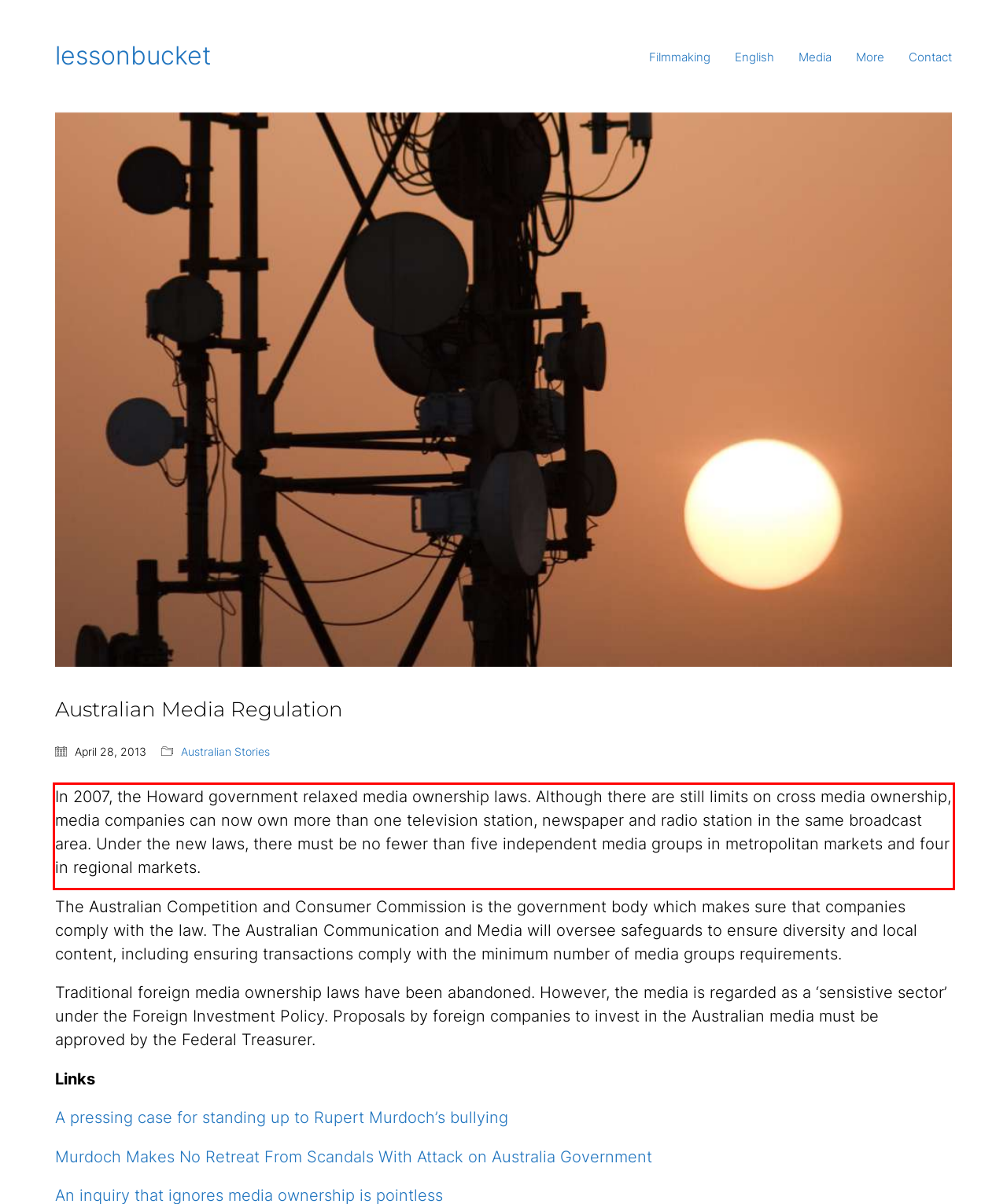Given the screenshot of a webpage, identify the red rectangle bounding box and recognize the text content inside it, generating the extracted text.

In 2007, the Howard government relaxed media ownership laws. Although there are still limits on cross media ownership, media companies can now own more than one television station, newspaper and radio station in the same broadcast area. Under the new laws, there must be no fewer than five independent media groups in metropolitan markets and four in regional markets.